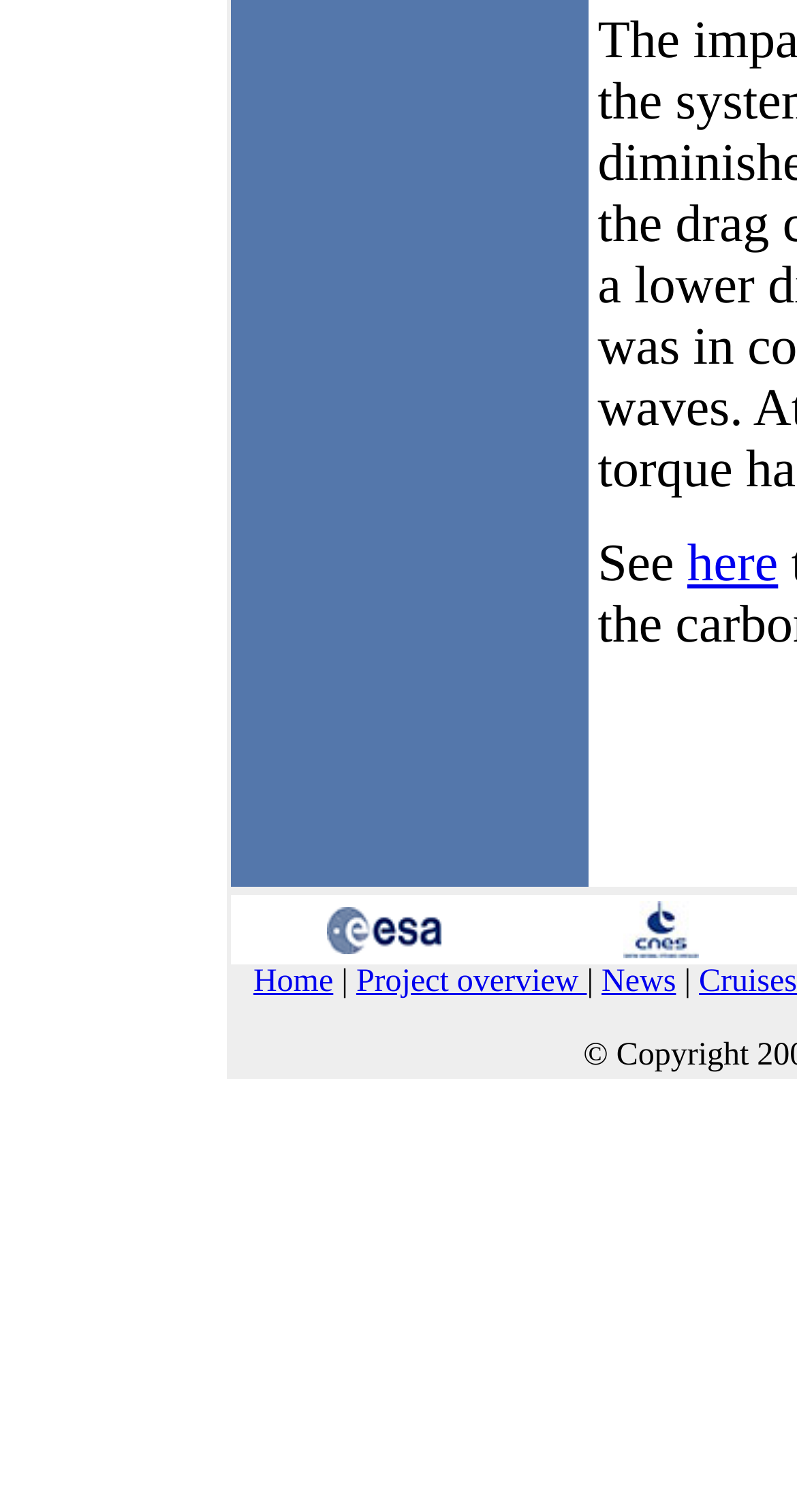Use a single word or phrase to answer the question: How many table cells are on the webpage?

2